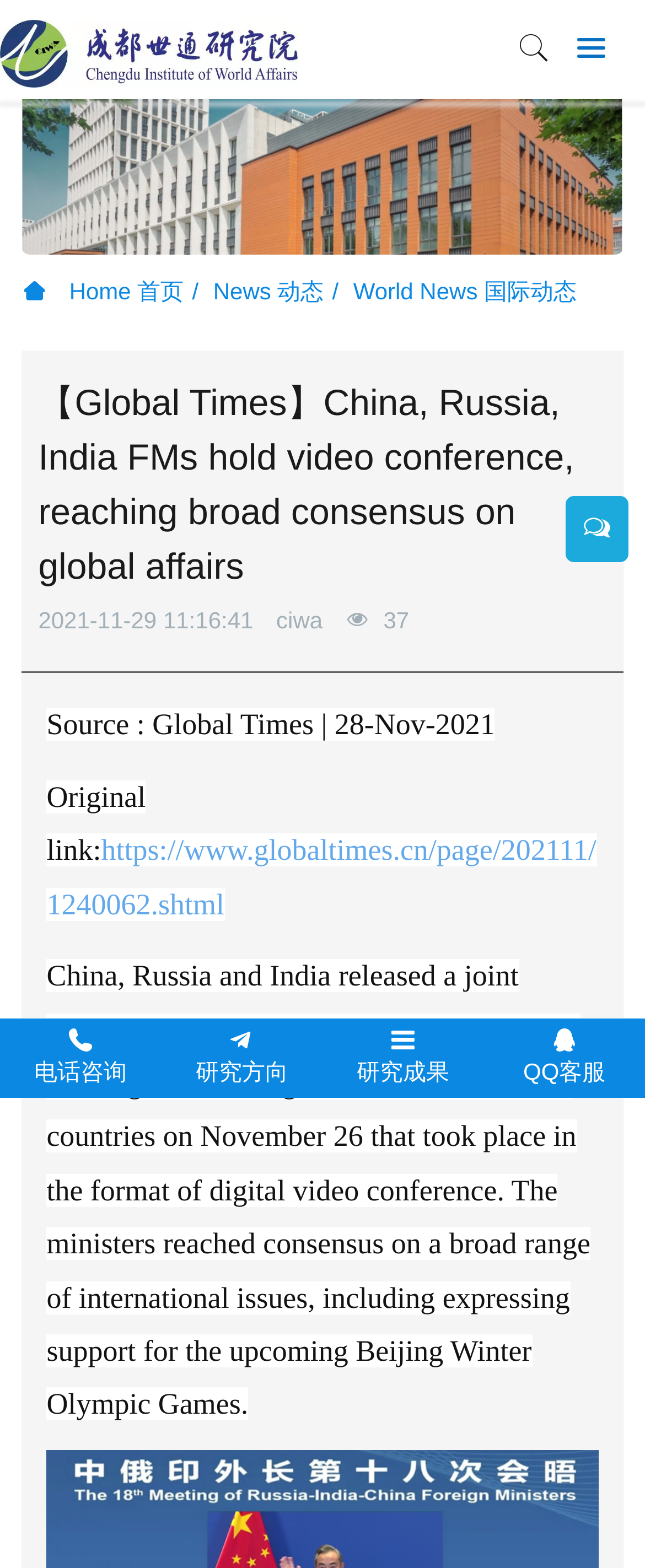Generate a comprehensive description of the webpage content.

The webpage is about a news article from Global Times, with the title "China, Russia, India FMs hold video conference, reaching broad consensus on global affairs". At the top left corner, there is a logo of "成都世通研究院（成都世通文化发展有限公司）" with a link to it. Next to the logo, there is a button with no text. 

Below the logo, there is a navigation menu with links to "Home", "News", and "World News". The main content of the webpage is a news article, which starts with a heading that repeats the title of the webpage. The article is dated "2021-11-29 11:16:41" and has a source citation "Global Times | 28-Nov-2021" with a link to the original article. 

The article itself describes a joint communique released by China, Russia, and India following a meeting of their foreign ministers, where they reached consensus on various international issues, including support for the upcoming Beijing Winter Olympic Games. 

At the bottom of the webpage, there are four links to "电话咨询", "研究方向", "研究成果", and "QQ客服", which are likely related to the research institution mentioned at the top of the webpage.